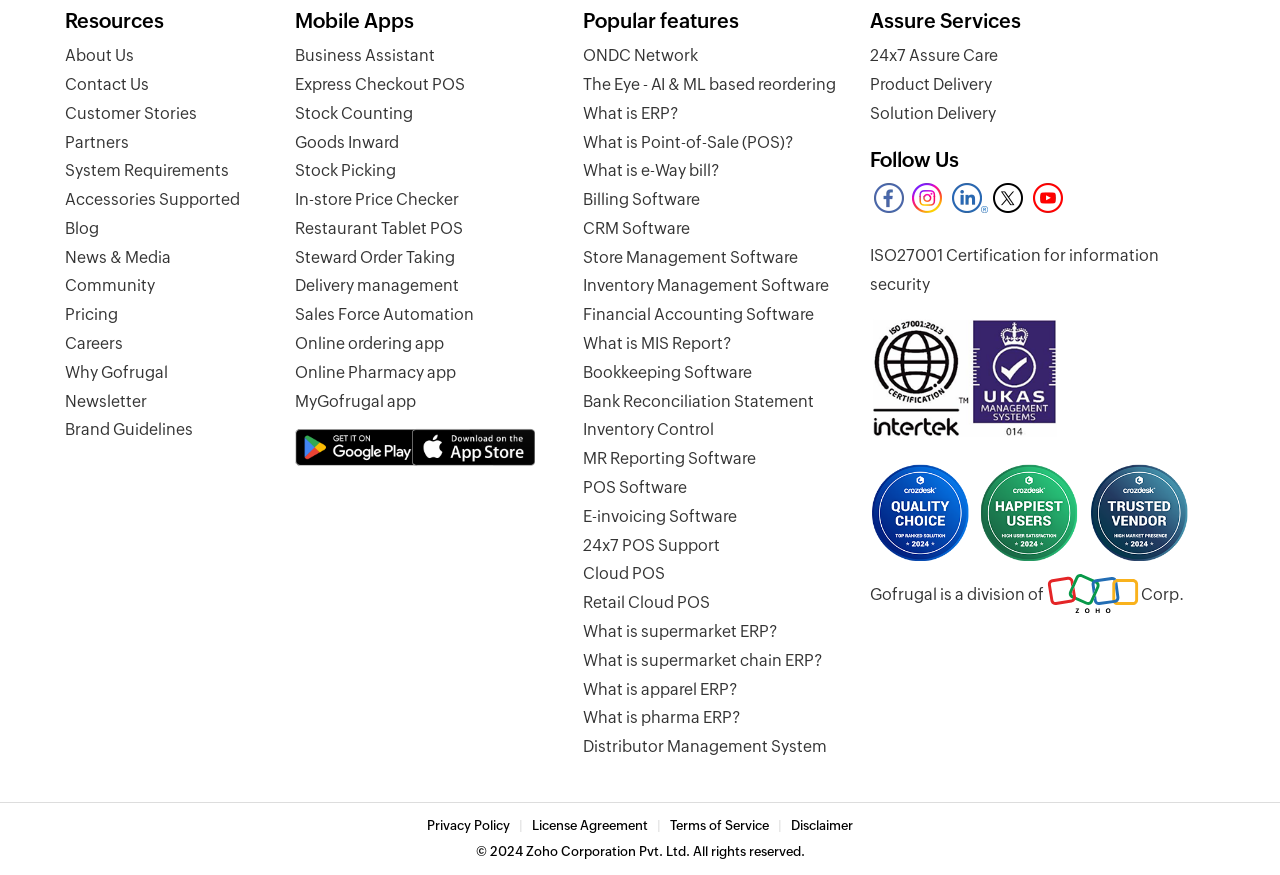Determine the bounding box coordinates of the clickable element to achieve the following action: 'View Mobile Apps'. Provide the coordinates as four float values between 0 and 1, formatted as [left, top, right, bottom].

[0.23, 0.01, 0.323, 0.037]